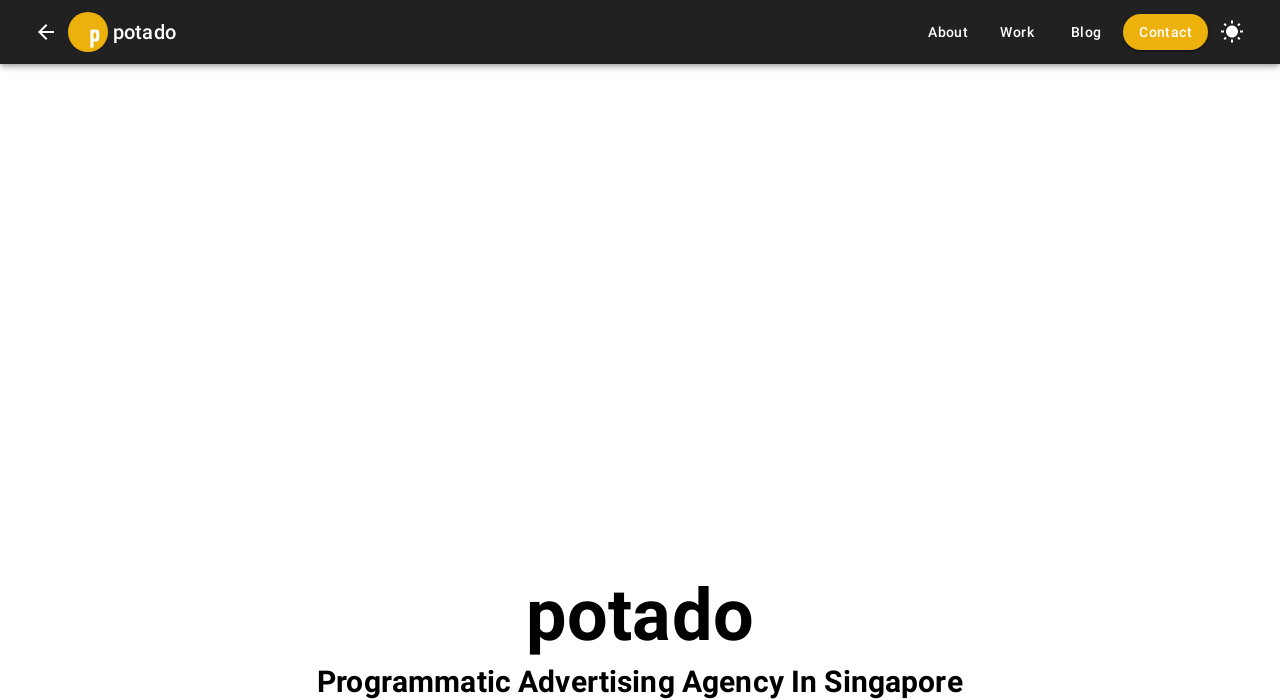Extract the bounding box coordinates of the UI element described: "About". Provide the coordinates in the format [left, top, right, bottom] with values ranging from 0 to 1.

[0.716, 0.02, 0.766, 0.072]